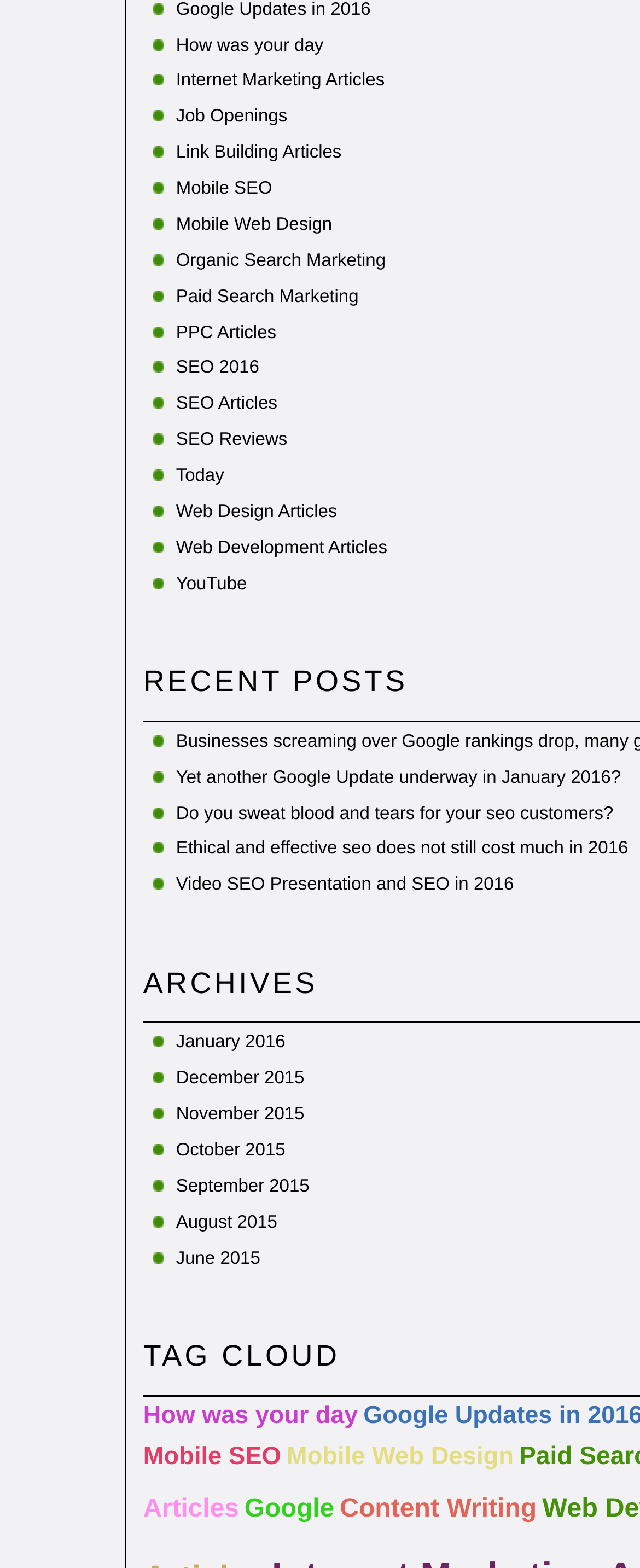Determine the coordinates of the bounding box for the clickable area needed to execute this instruction: "Visit 'Mobile SEO'".

[0.275, 0.114, 0.425, 0.127]